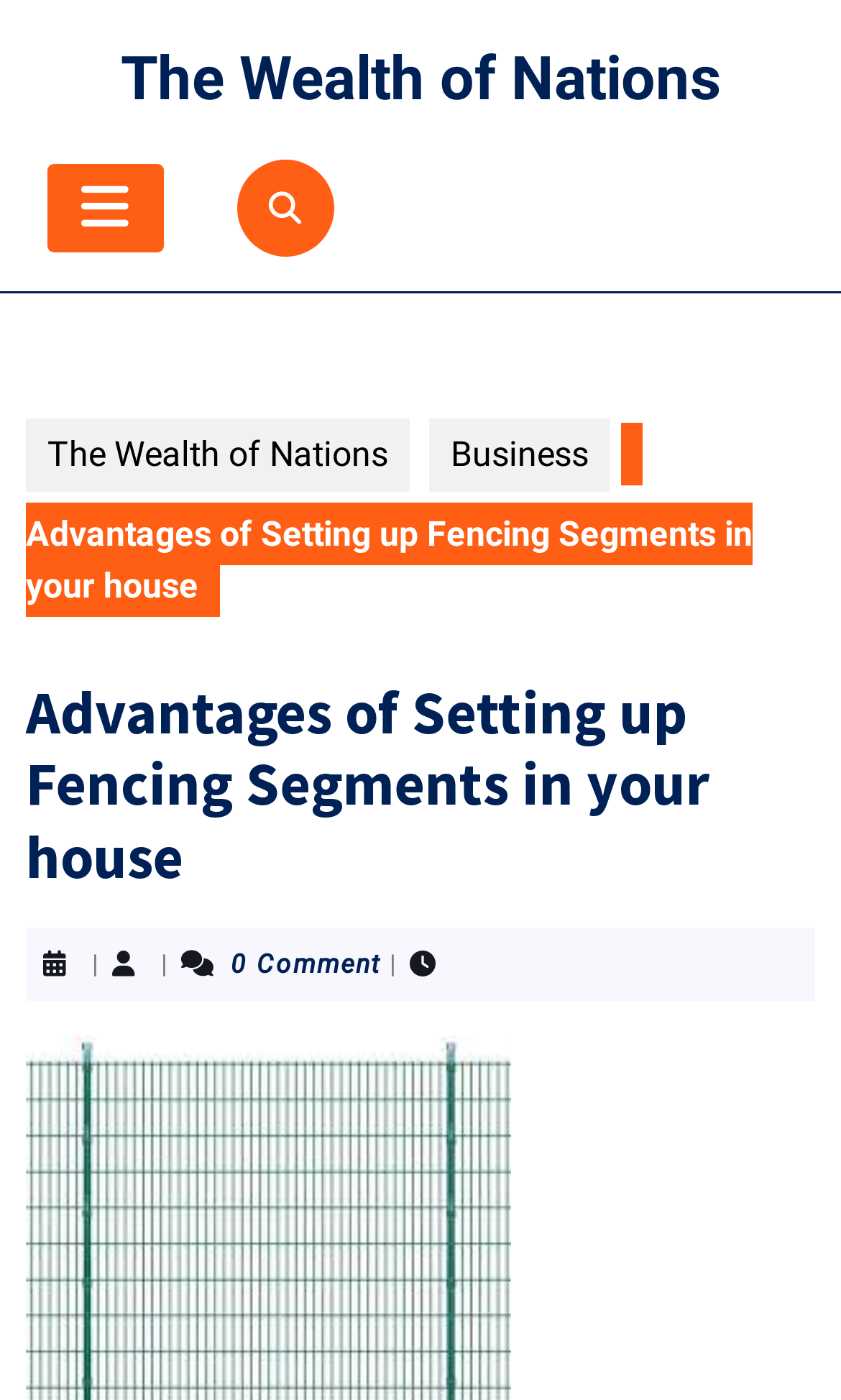Based on the image, provide a detailed and complete answer to the question: 
What is the number of comments on the webpage?

I found the StaticText element '0 Comment' at coordinates [0.274, 0.678, 0.454, 0.7], which indicates that there are 0 comments on the webpage.